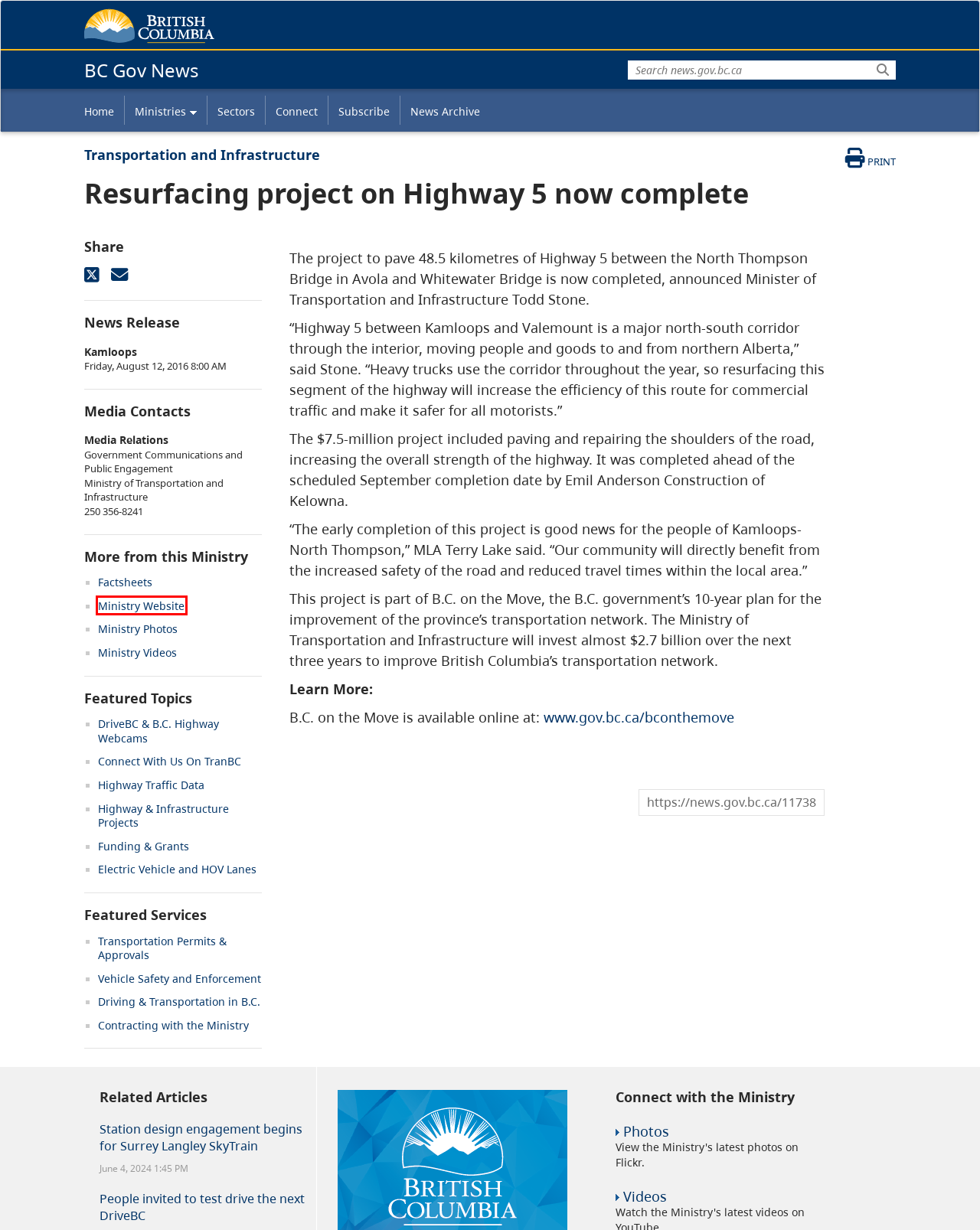Observe the provided screenshot of a webpage that has a red rectangle bounding box. Determine the webpage description that best matches the new webpage after clicking the element inside the red bounding box. Here are the candidates:
A. Apply for Electric Vehicles in HOV Lanes on B.C. Highways - Province of British Columbia
B. Ministry of Transportation and Infrastructure - Province of British Columbia
C. People invited to test drive the next DriveBC | BC Gov News
D. Vehicle safety and enforcement - Province of British Columbia
E. DriveBC
F. Transportation and Infrastructure | BC Gov News
G. TranBC: BC Ministry of Transportation and Infrastructure Online
H. Province of British Columbia News Archive

B